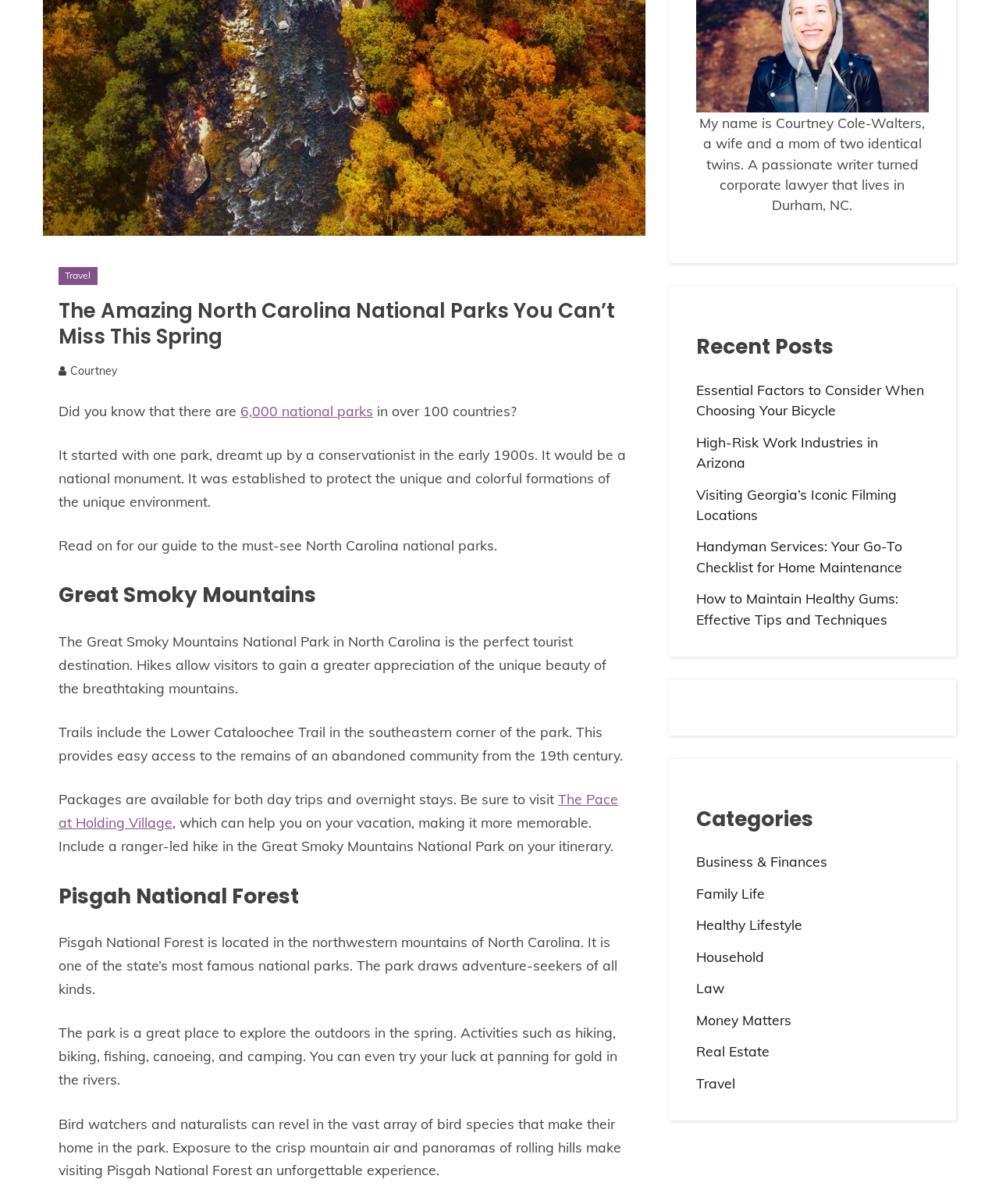Identify the bounding box coordinates for the UI element described as: "Law".

[0.697, 0.813, 0.725, 0.828]